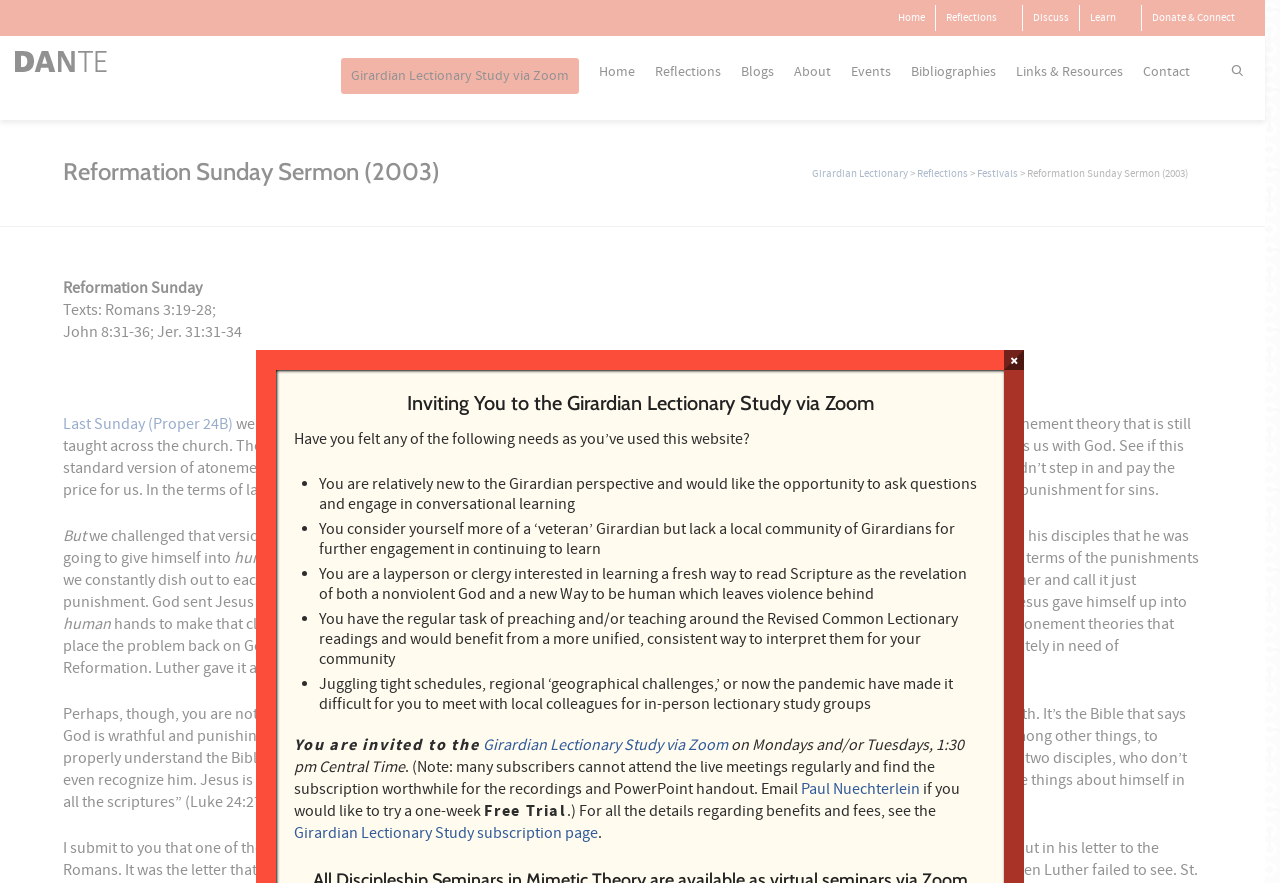How can I participate in the Girardian Lectionary Study?
Please provide a single word or phrase in response based on the screenshot.

Via Zoom